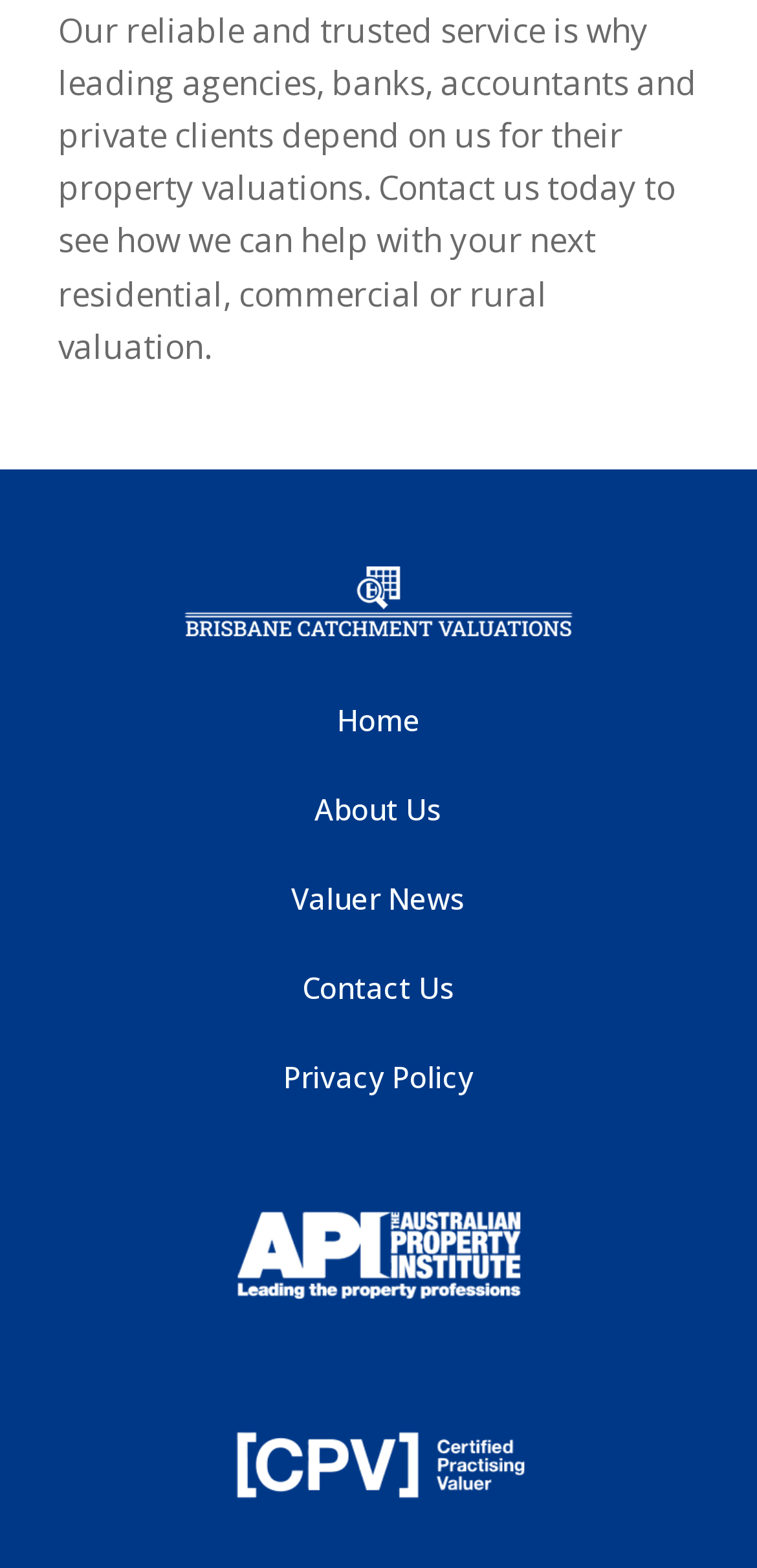Provide the bounding box coordinates of the HTML element described by the text: "About Us".

[0.026, 0.487, 0.974, 0.544]